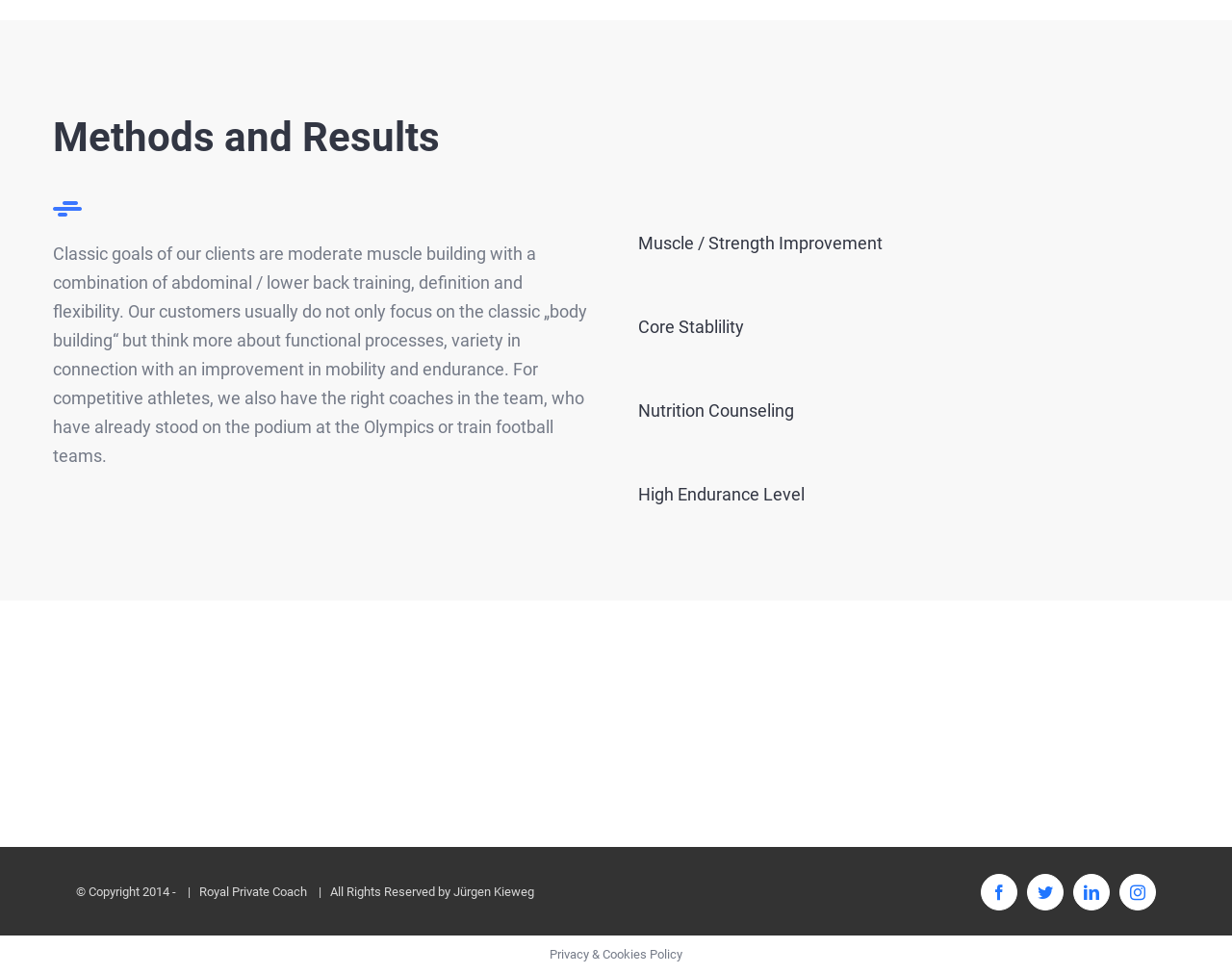How many coaching areas are listed?
Please give a well-detailed answer to the question.

By examining the StaticText elements with the texts 'Muscle / Strength Improvement', 'Core Stablility', 'Nutrition Counseling', 'High Endurance Level', it can be seen that there are 5 coaching areas listed.